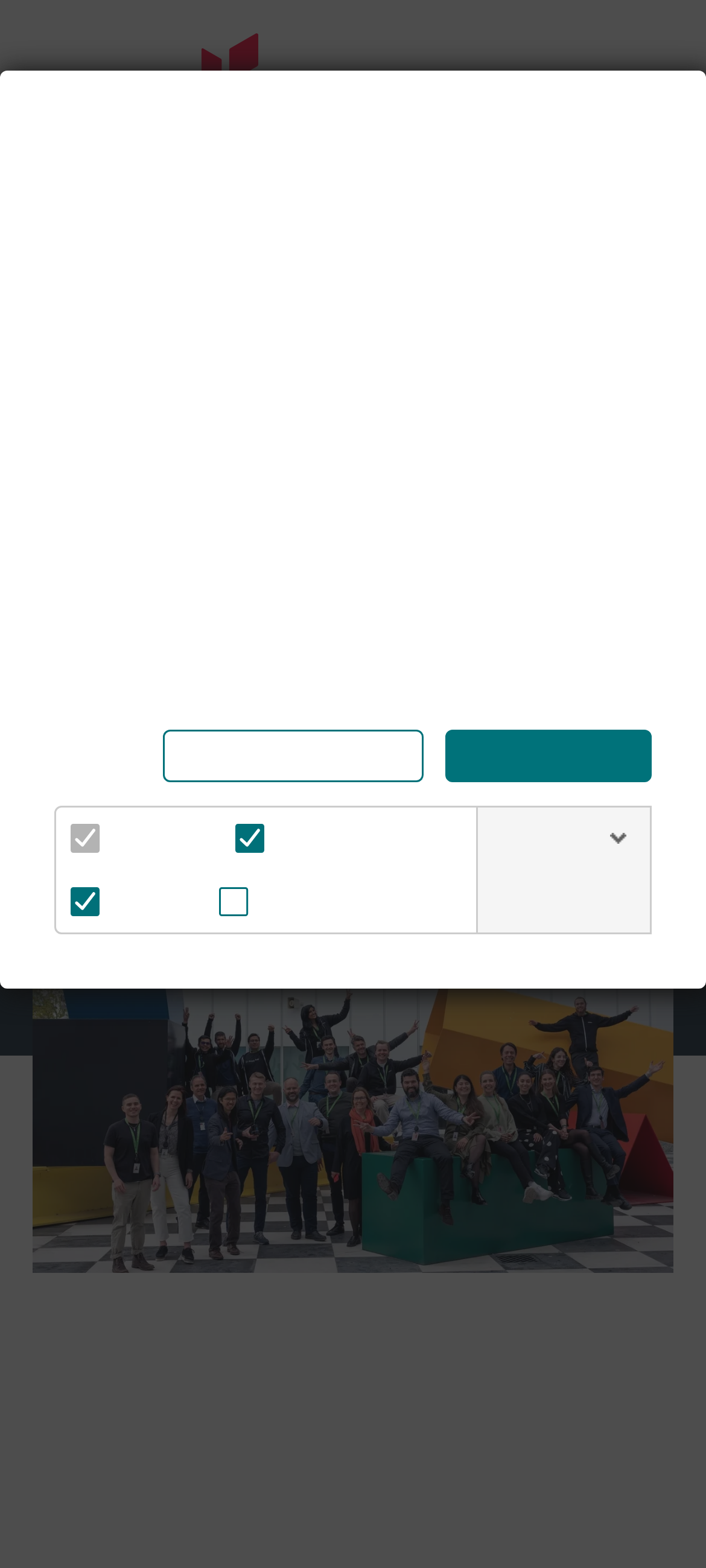What is the main heading displayed on the webpage? Please provide the text.

Equinor signs deal with 3D print start-up from the Equinor and Techstars Energy Accelerator